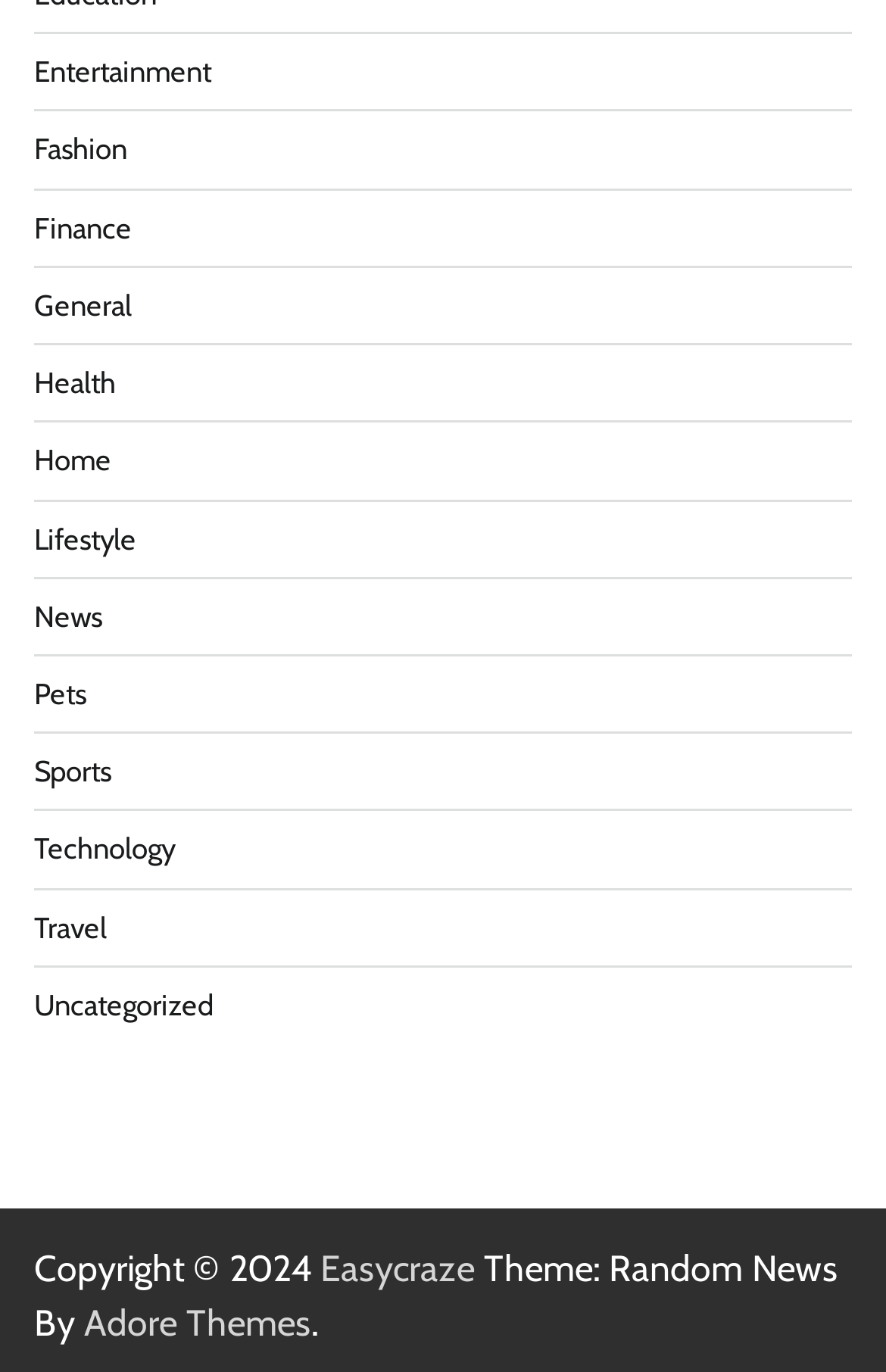Find the bounding box coordinates for the area you need to click to carry out the instruction: "Click on Entertainment". The coordinates should be four float numbers between 0 and 1, indicated as [left, top, right, bottom].

[0.038, 0.04, 0.238, 0.065]